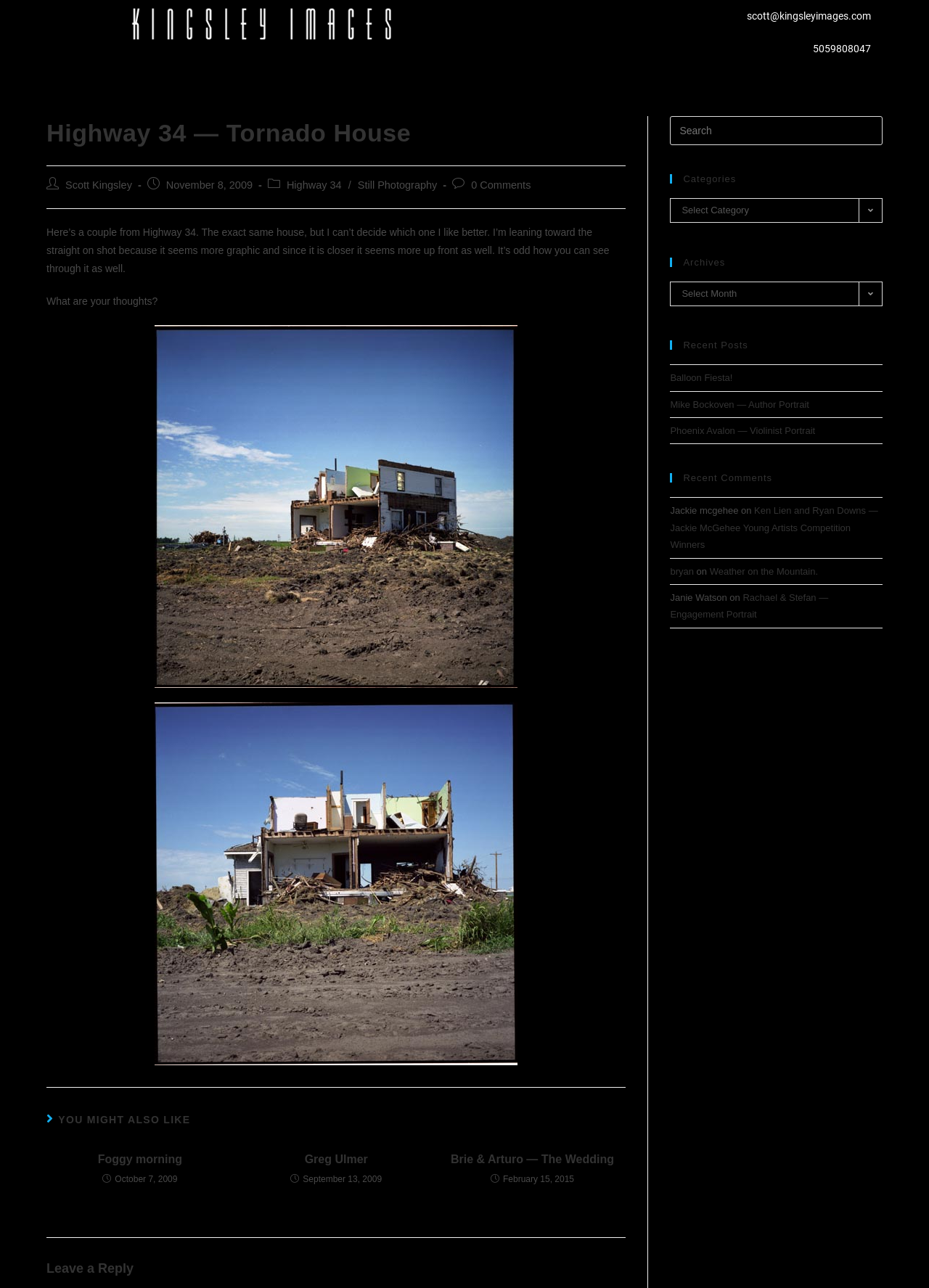Locate the bounding box coordinates of the region to be clicked to comply with the following instruction: "View article 'Foggy morning'". The coordinates must be four float numbers between 0 and 1, in the form [left, top, right, bottom].

[0.059, 0.894, 0.242, 0.907]